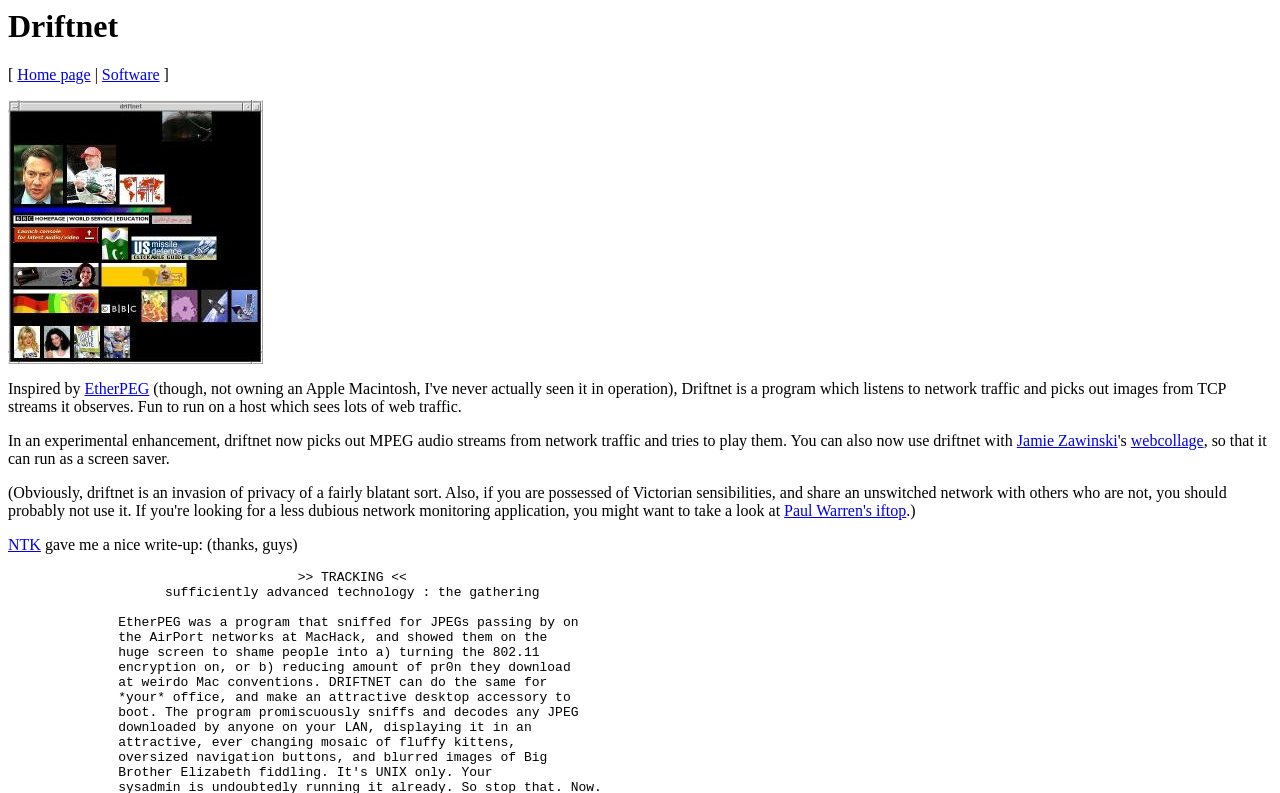Given the description Home page, predict the bounding box coordinates of the UI element. Ensure the coordinates are in the format (top-left x, top-left y, bottom-right x, bottom-right y) and all values are between 0 and 1.

[0.014, 0.084, 0.071, 0.105]